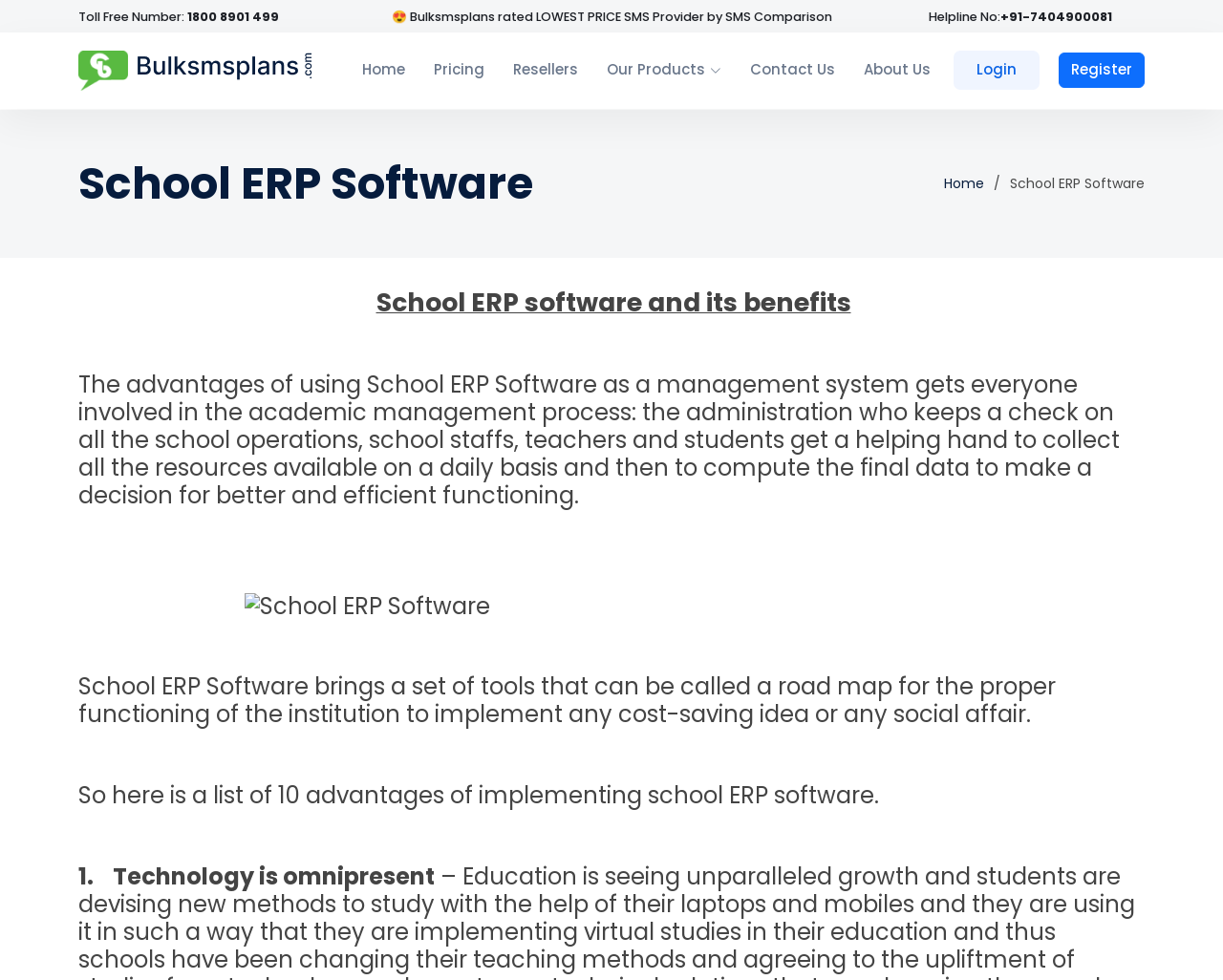Utilize the details in the image to give a detailed response to the question: What is the helpline number?

I found the helpline number by looking at the top section of the webpage, where it says 'Helpline No:' followed by the number '+91-7404900081'.